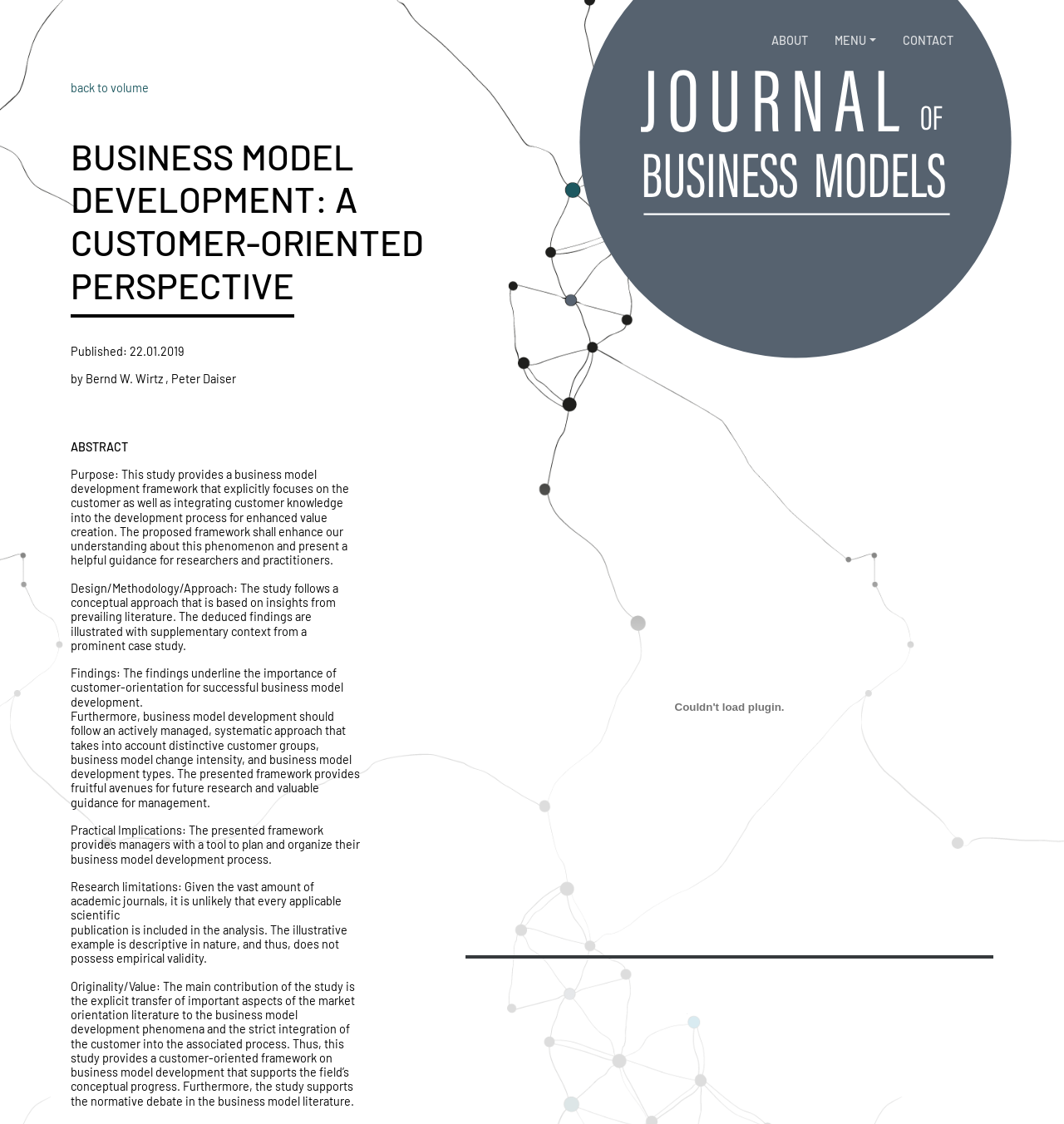What is the limitation of the study?
Based on the visual, give a brief answer using one word or a short phrase.

It may not include every applicable scientific publication